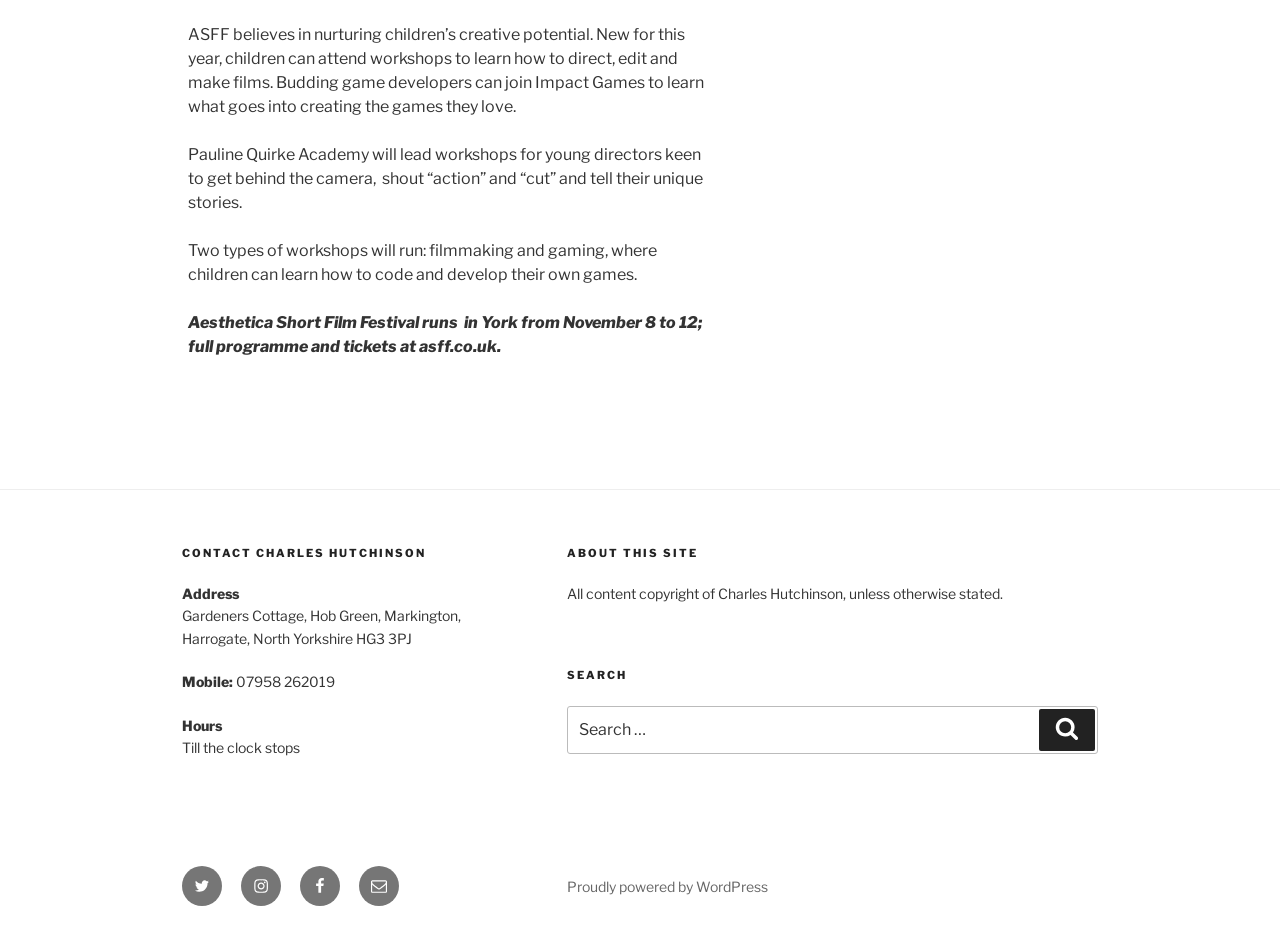Using the element description Proudly powered by WordPress, predict the bounding box coordinates for the UI element. Provide the coordinates in (top-left x, top-left y, bottom-right x, bottom-right y) format with values ranging from 0 to 1.

[0.443, 0.939, 0.6, 0.957]